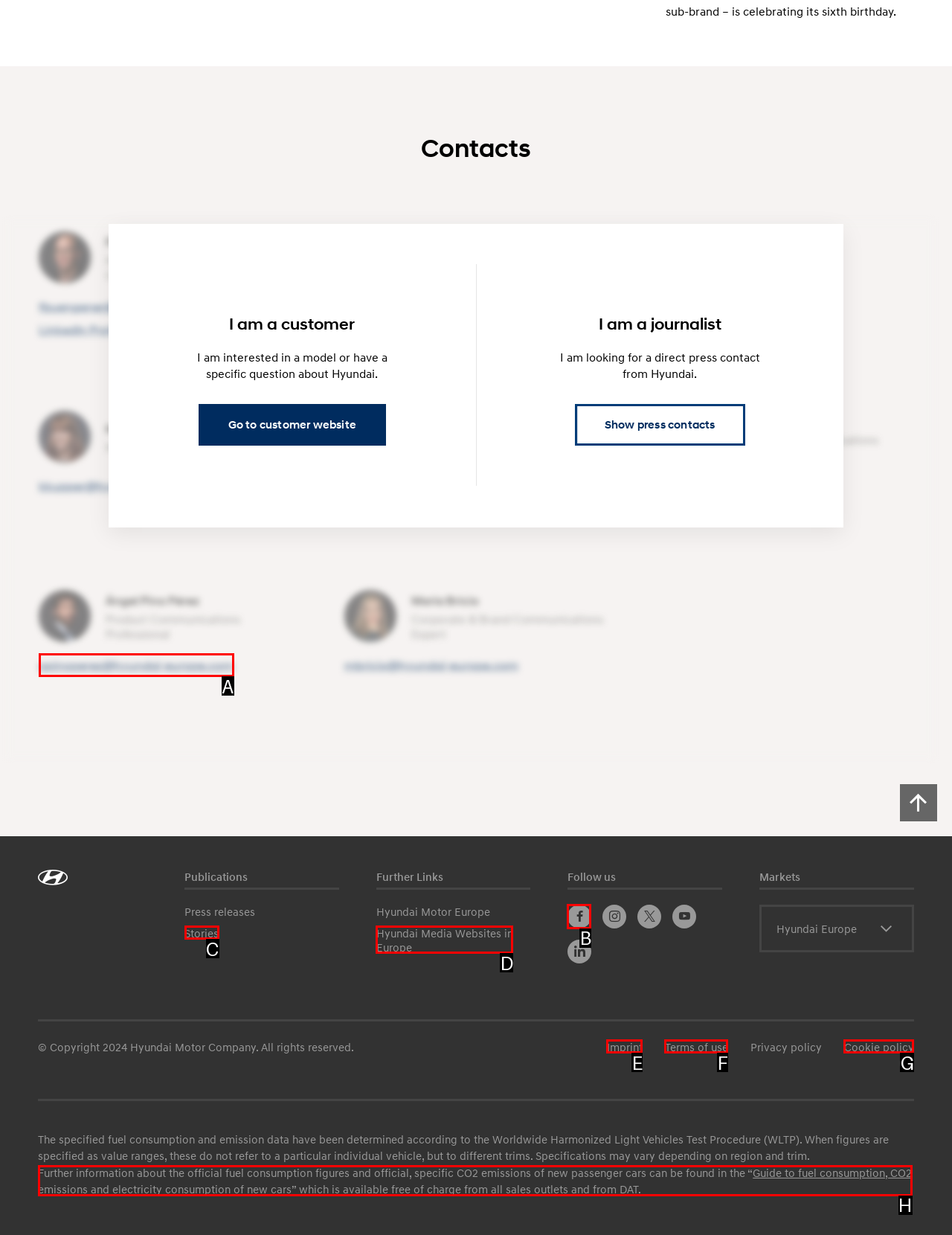Select the correct option from the given choices to perform this task: Follow Hyundai on Facebook. Provide the letter of that option.

B